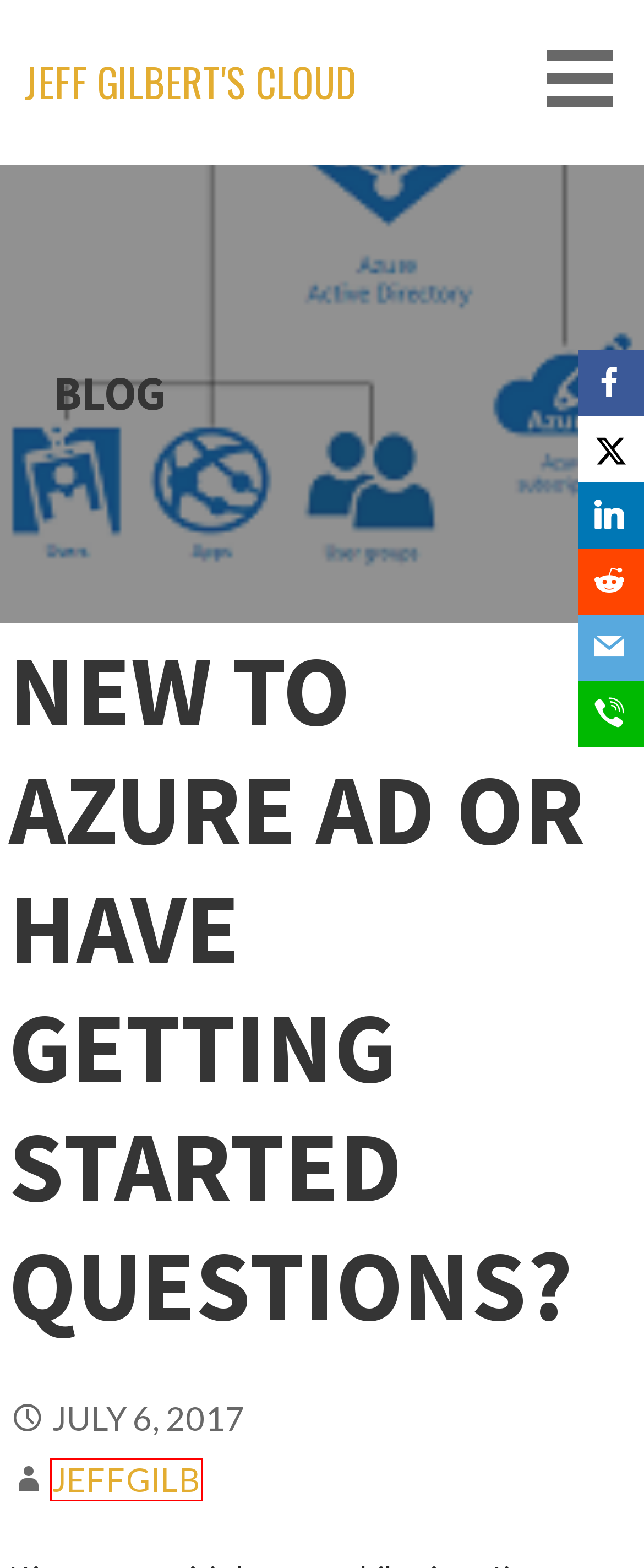Look at the screenshot of the webpage and find the element within the red bounding box. Choose the webpage description that best fits the new webpage that will appear after clicking the element. Here are the candidates:
A. Jeff Gilbert's Cloud – All things cloudy with some smoked BBQ on the side.
B. Azure AD – Jeff Gilbert's Cloud
C. Documentation – Jeff Gilbert's Cloud
D. What is Microsoft Entra ID? - Microsoft Entra | Microsoft Learn
E. Your first DevTest Labs artifact – PowerShell scripts – Jeff Gilbert's Cloud
F. jeffgilb – Jeff Gilbert's Cloud
G. Back to blogging – Jeff Gilbert's Cloud
H. What is hybrid identity with Microsoft Entra ID? - Microsoft Entra ID | Microsoft Learn

F